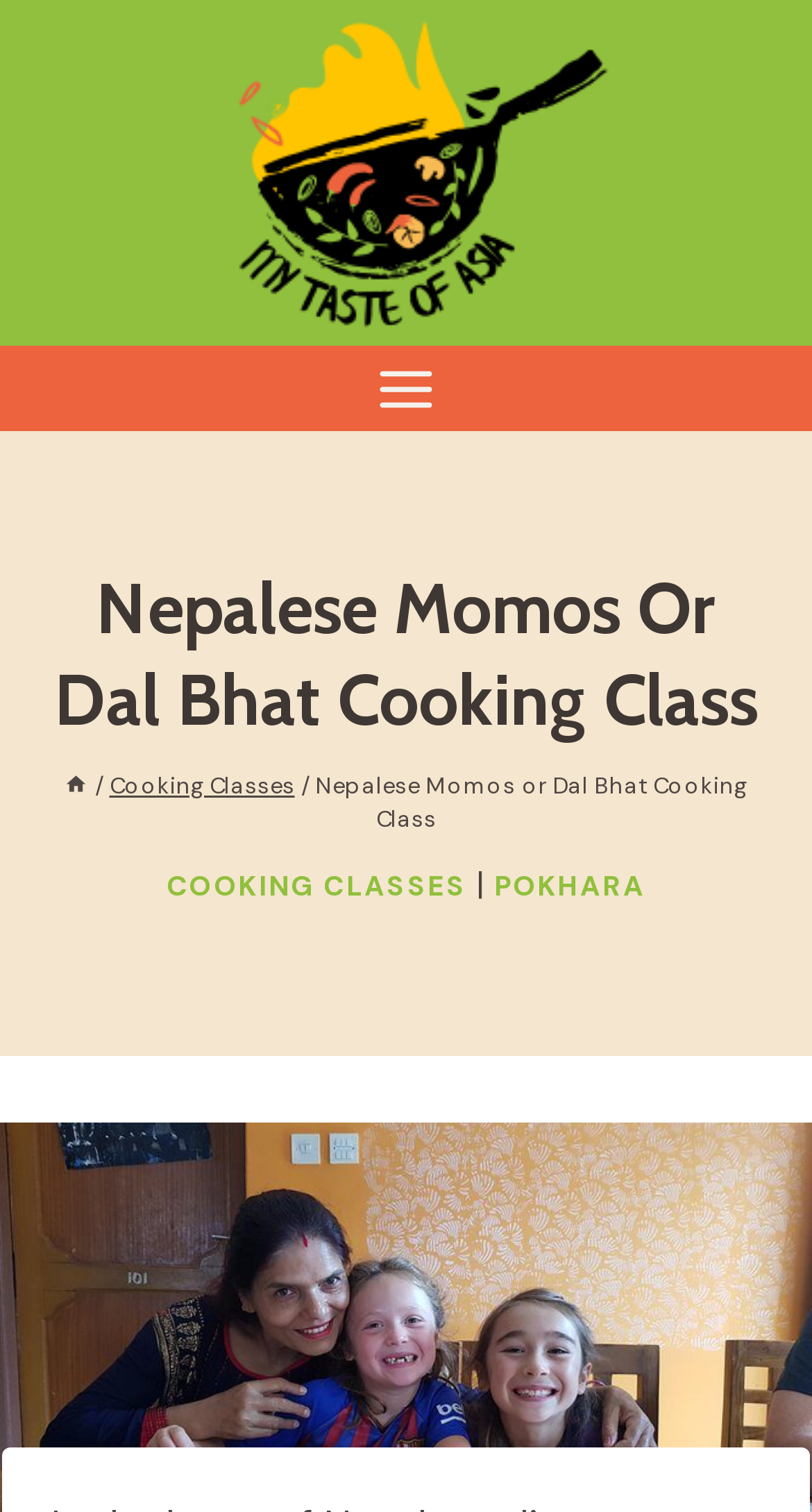Extract the bounding box for the UI element that matches this description: "Gfinity".

None